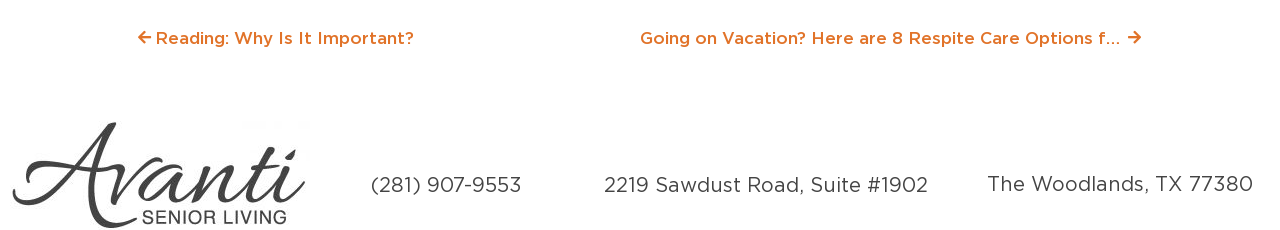Find and provide the bounding box coordinates for the UI element described with: "PrevReading: Why Is It Important?".

[0.108, 0.117, 0.5, 0.221]